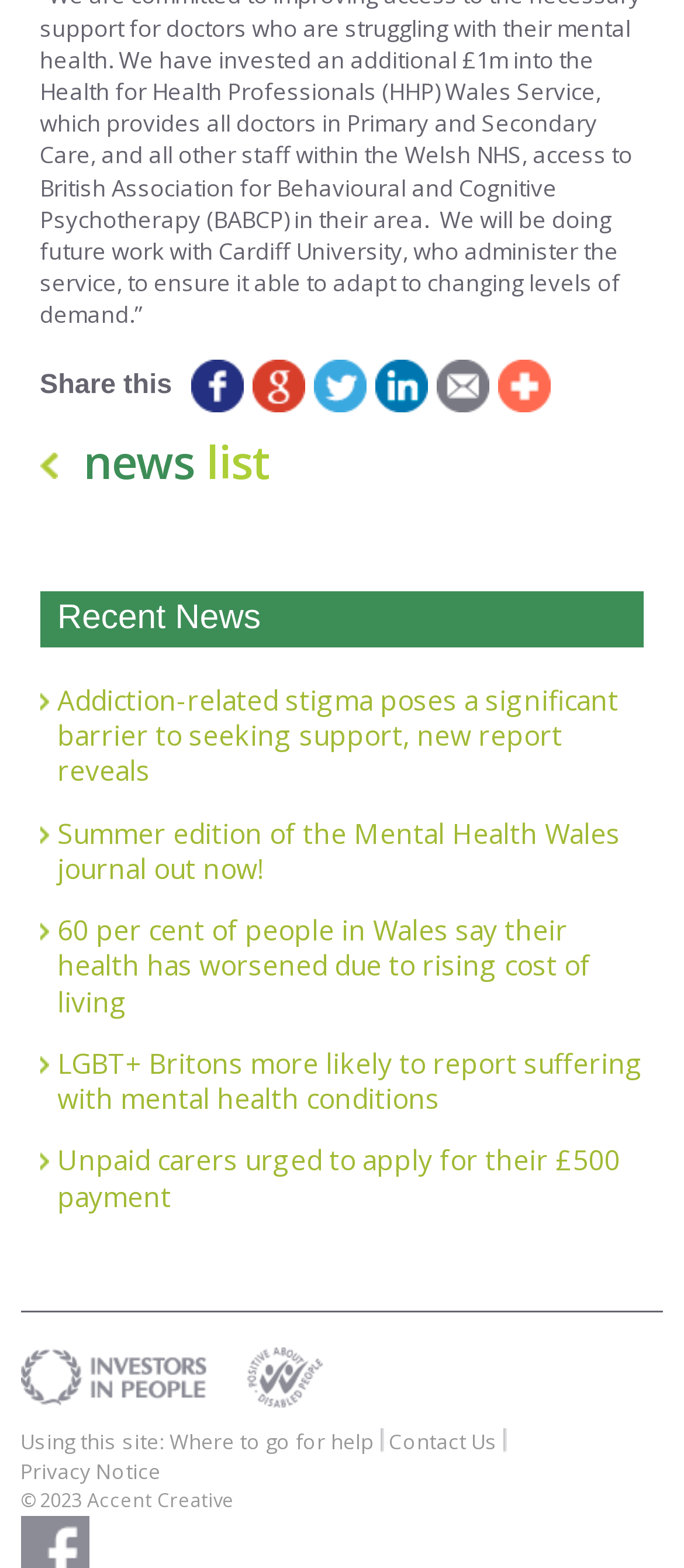Please find the bounding box coordinates for the clickable element needed to perform this instruction: "Share on Twitter".

[0.451, 0.23, 0.541, 0.263]